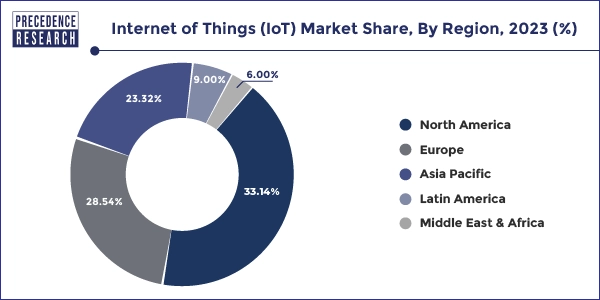Please provide a short answer using a single word or phrase for the question:
What is the combined market share of Latin America and Middle East & Africa?

15.00%